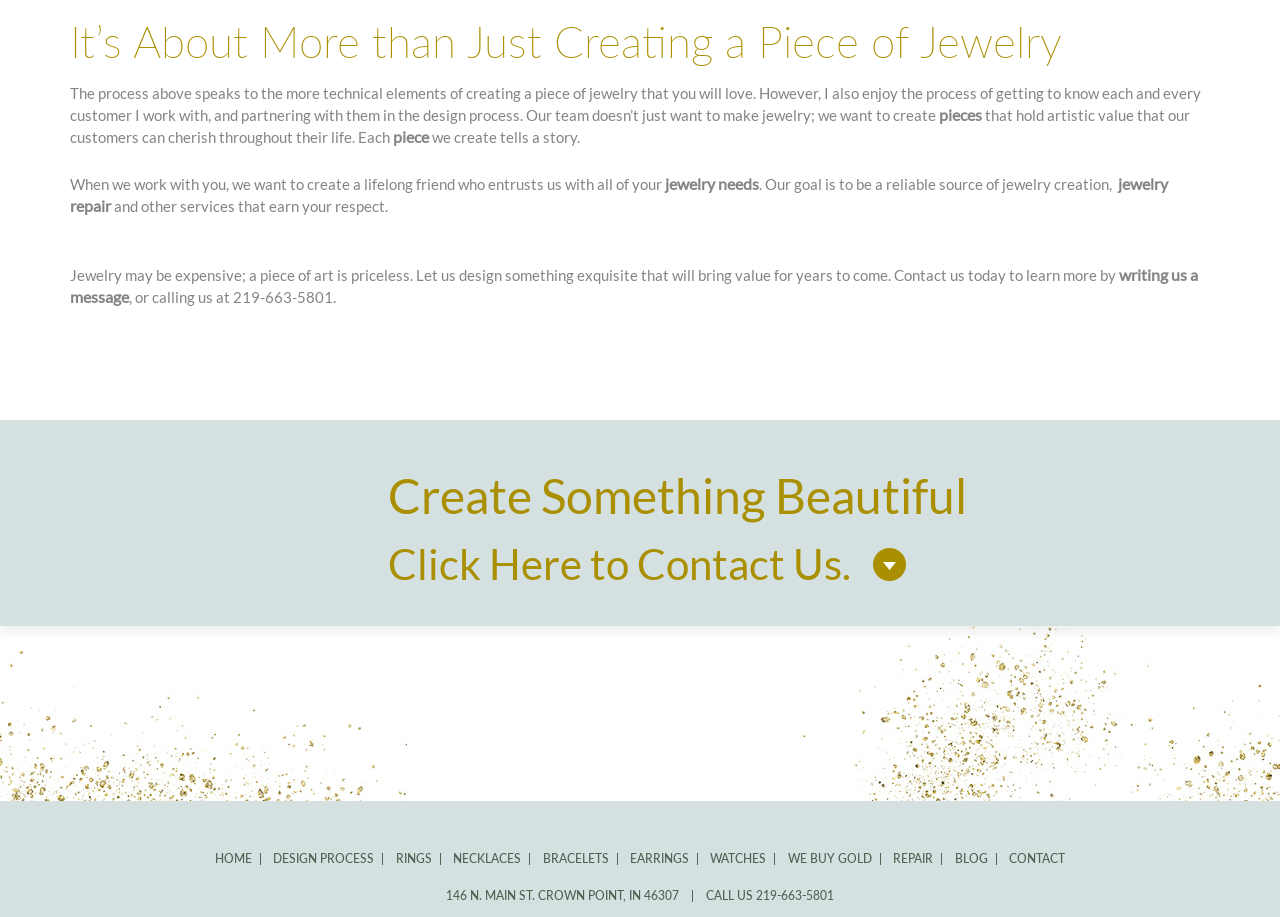Please identify the bounding box coordinates of where to click in order to follow the instruction: "Call 219-663-5801".

[0.591, 0.968, 0.652, 0.985]